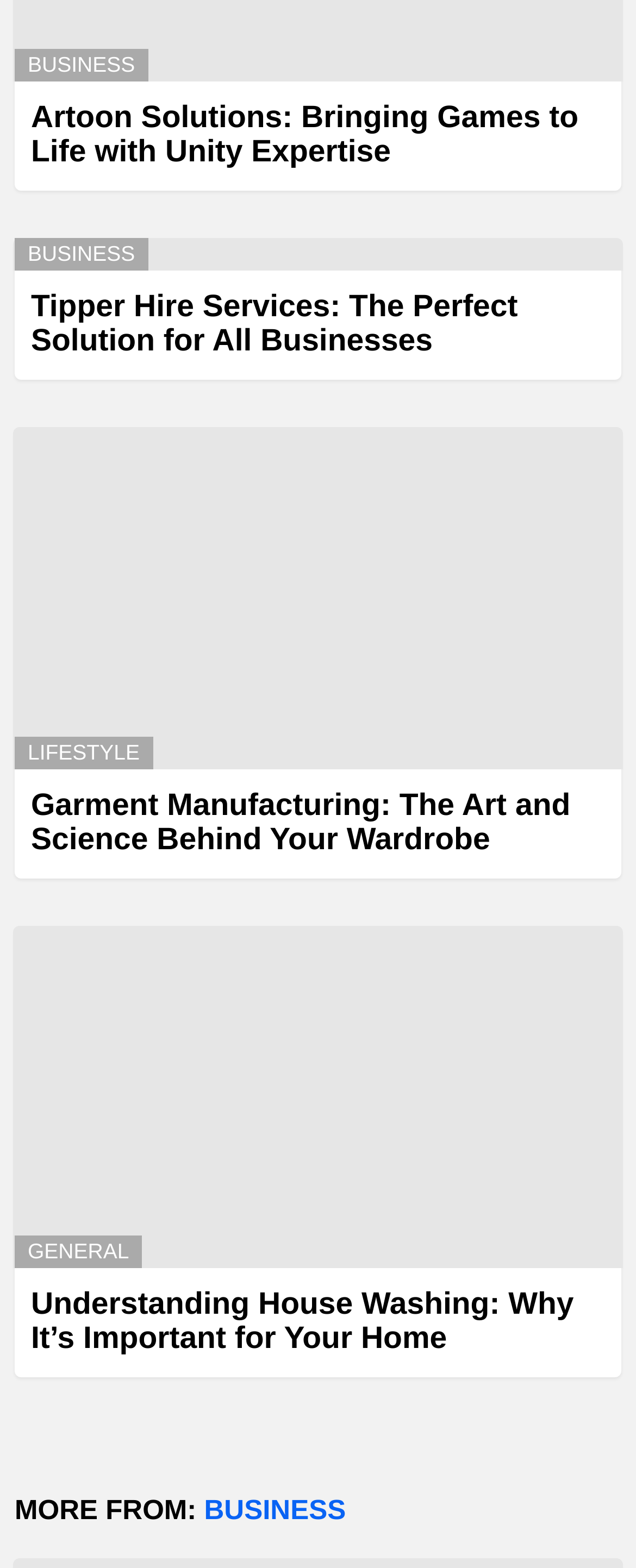Use a single word or phrase to answer the question: 
How many articles are on this webpage?

4